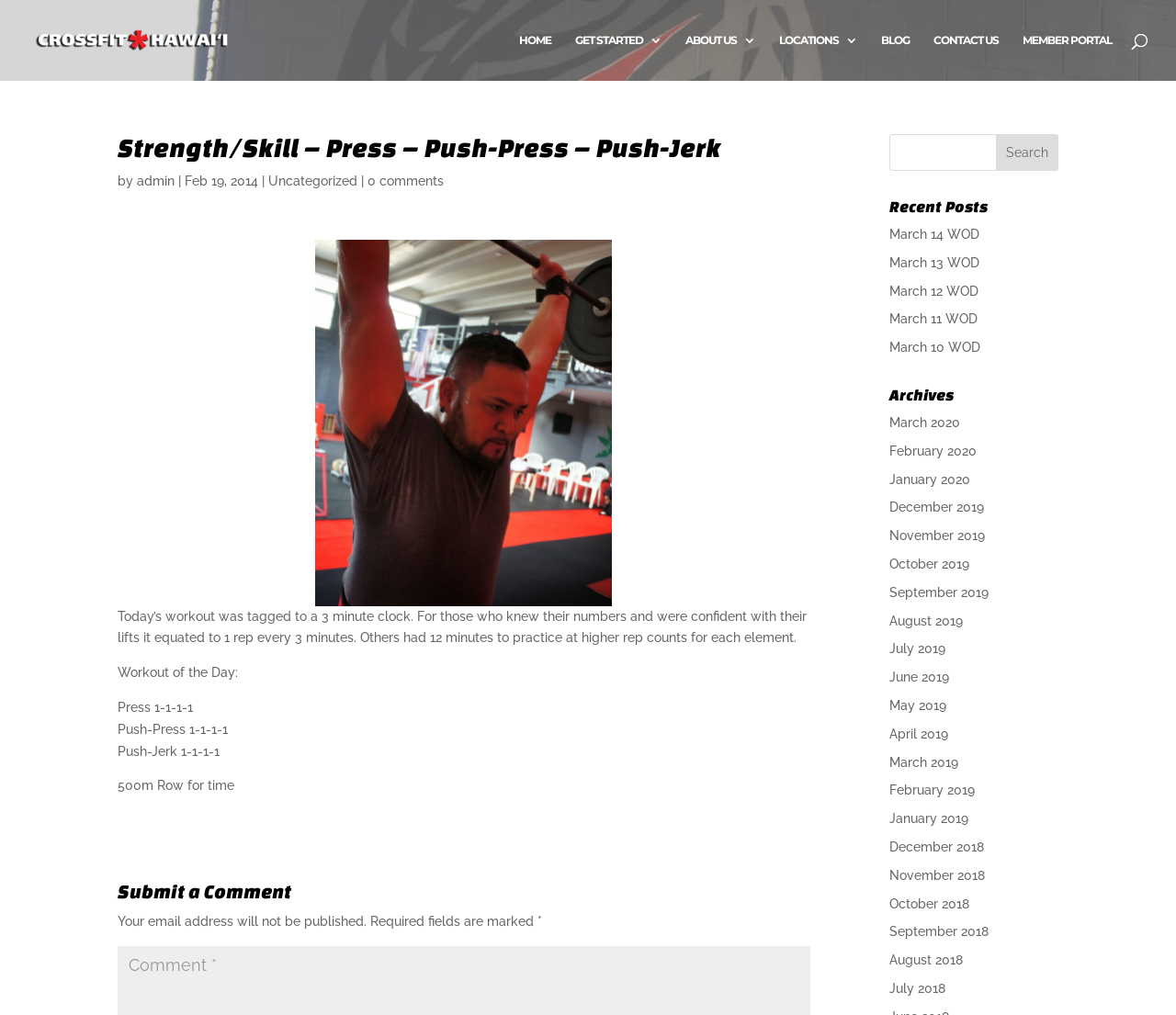What is the name of the gym?
Refer to the image and respond with a one-word or short-phrase answer.

CrossFit Hawaii